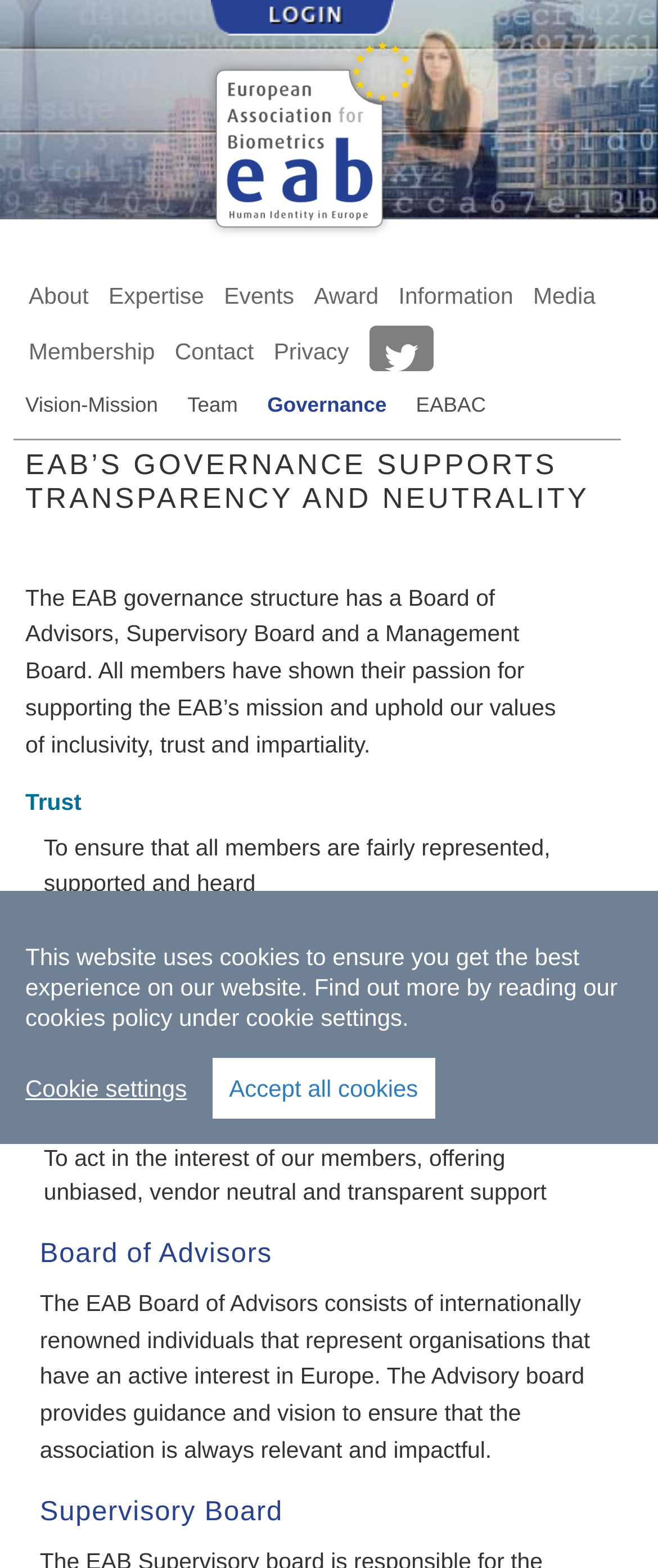Give a concise answer of one word or phrase to the question: 
How many boards are mentioned in the governance structure?

Three